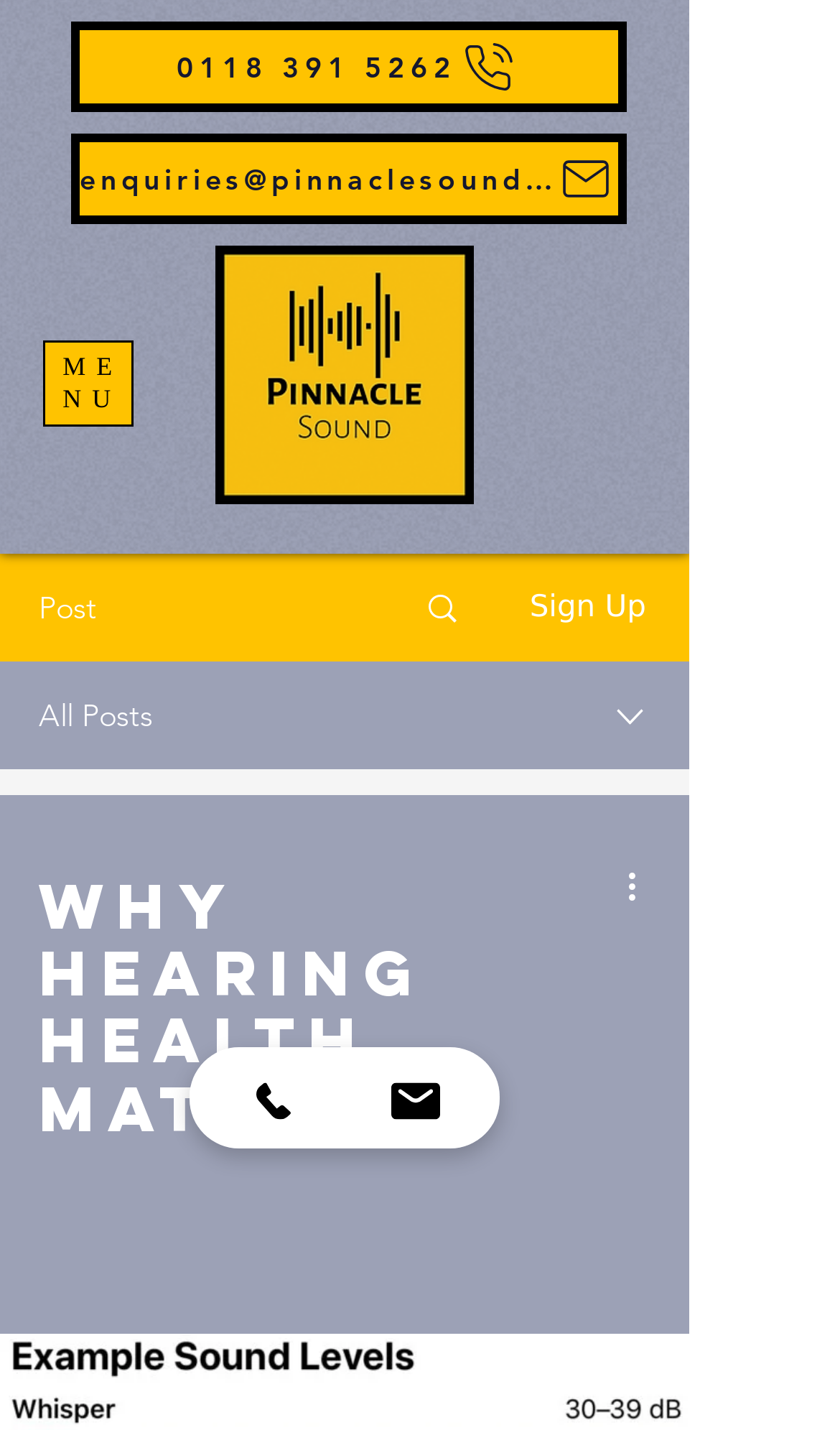What is the logo of the website?
Based on the image, answer the question in a detailed manner.

The logo of the website is 'Pinnacle Sound Logo' which is an image element located at the top left corner of the webpage, with a bounding box of [0.256, 0.172, 0.564, 0.353].